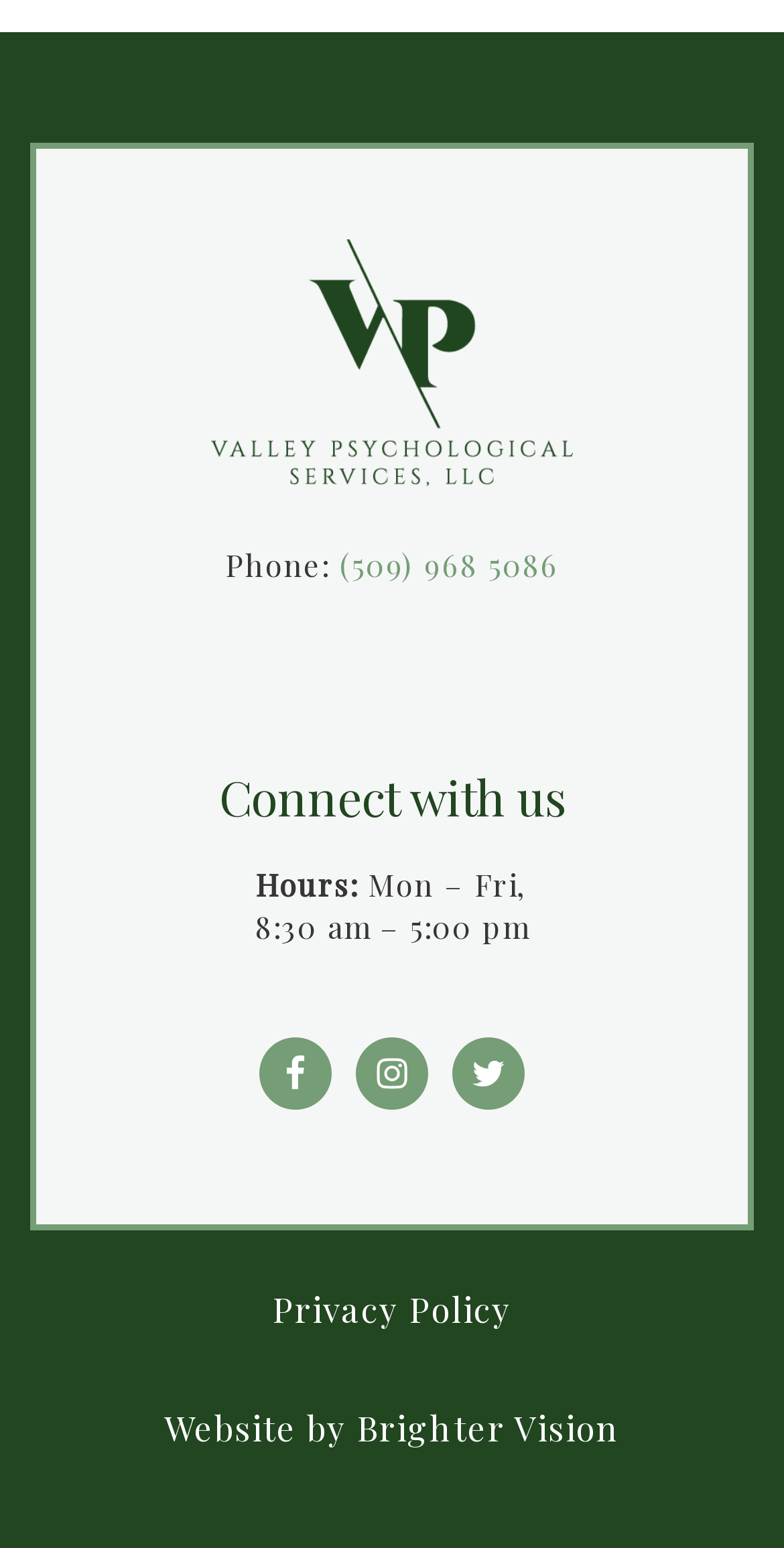Answer the question with a brief word or phrase:
What is the phone number?

(509) 968 5086